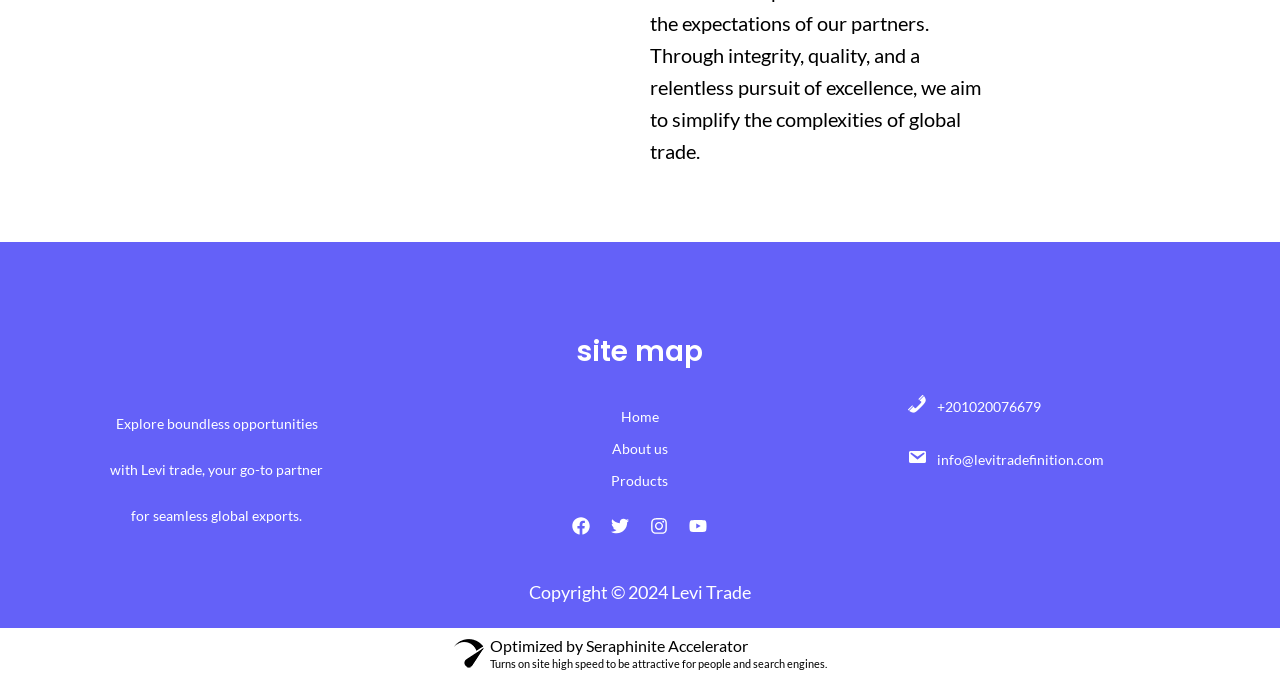Provide a single word or phrase answer to the question: 
What is the copyright year?

2024